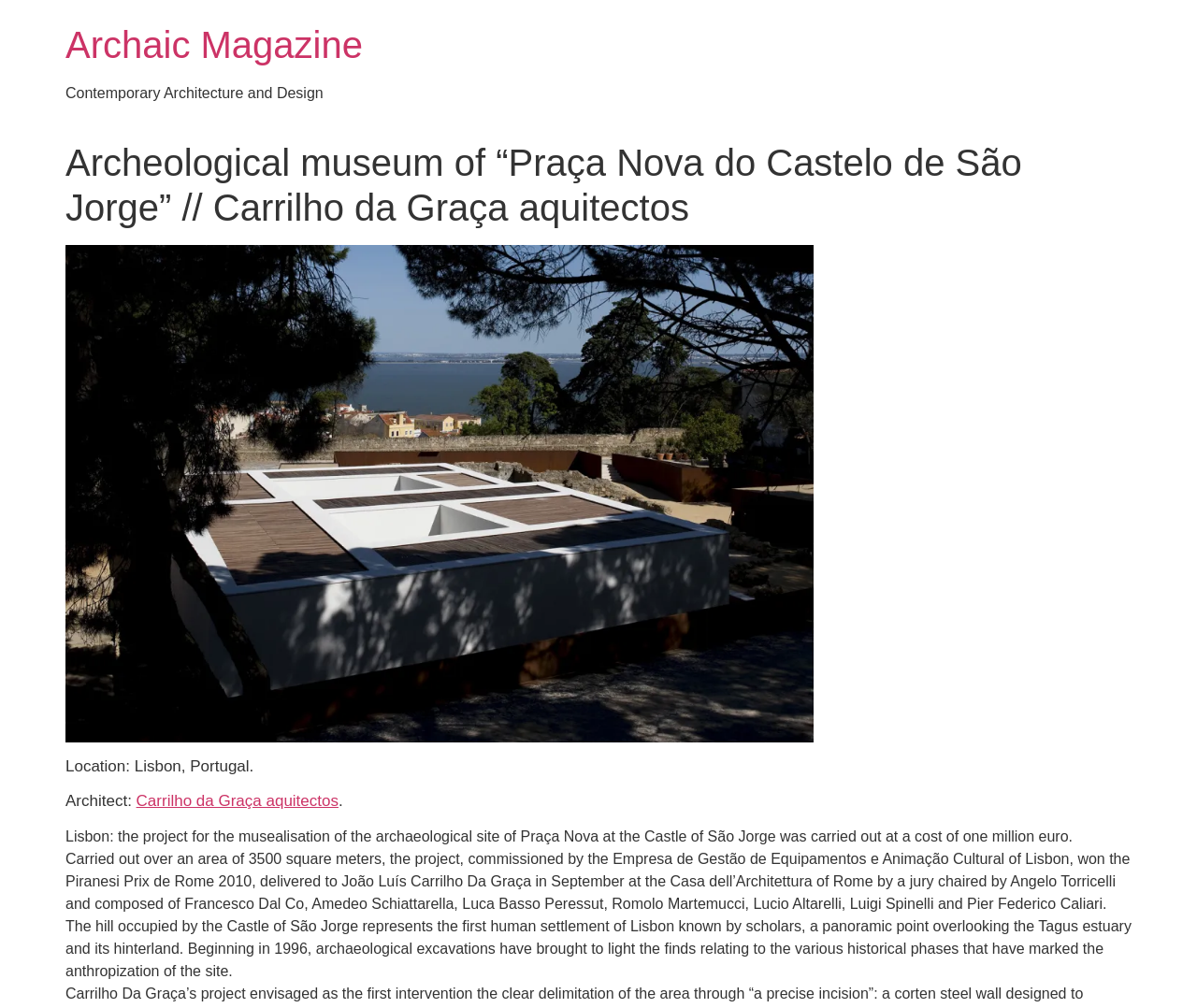Based on the image, provide a detailed response to the question:
What is the cost of the project?

I found the answer by looking at the static text 'Lisbon: the project for the musealisation of the archaeological site of Praça Nova at the Castle of São Jorge was carried out at a cost of one million euro.' which is located in the middle of the webpage, indicating the cost of the project.